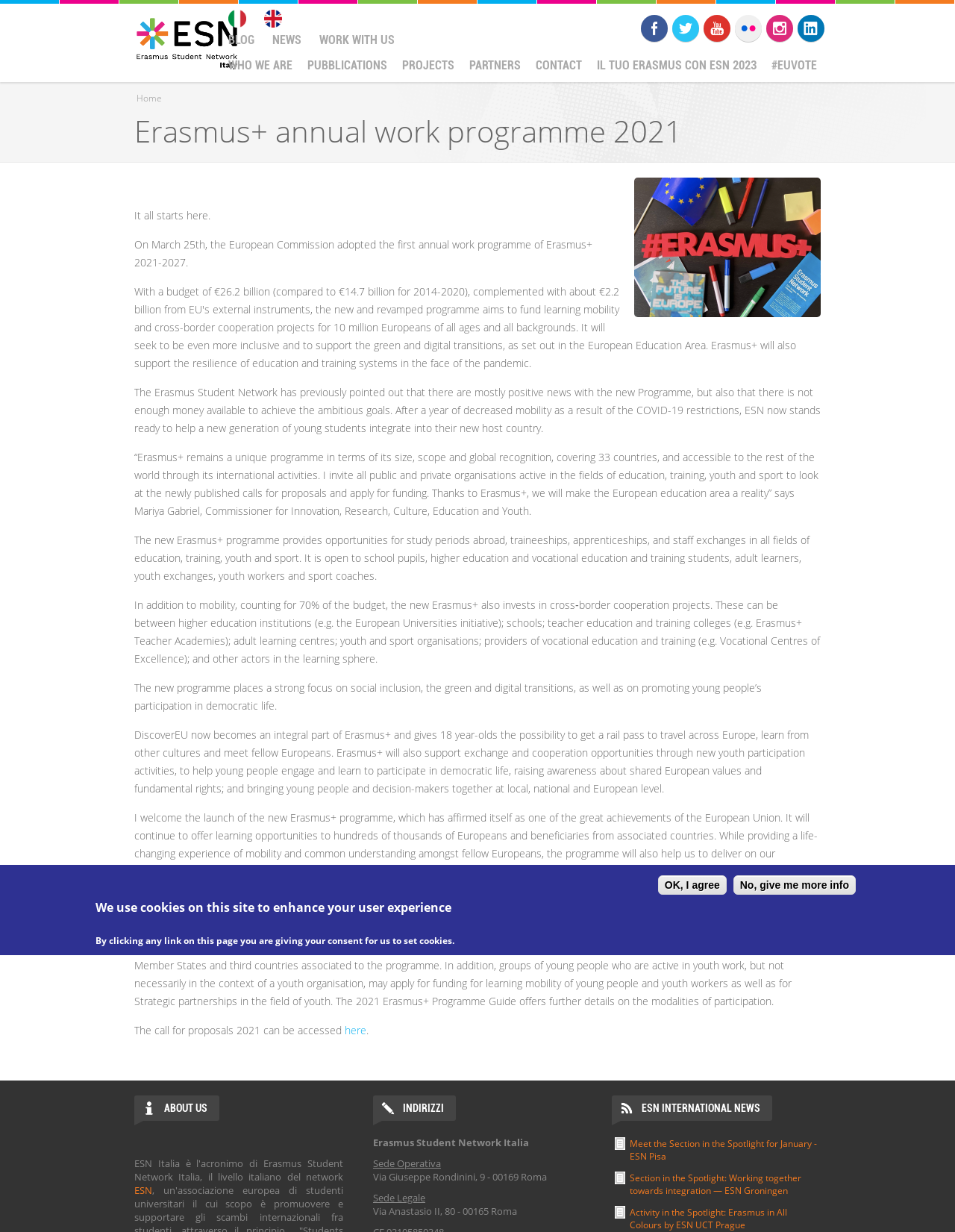Could you locate the bounding box coordinates for the section that should be clicked to accomplish this task: "Click the 'Home' link".

[0.133, 0.006, 0.259, 0.064]